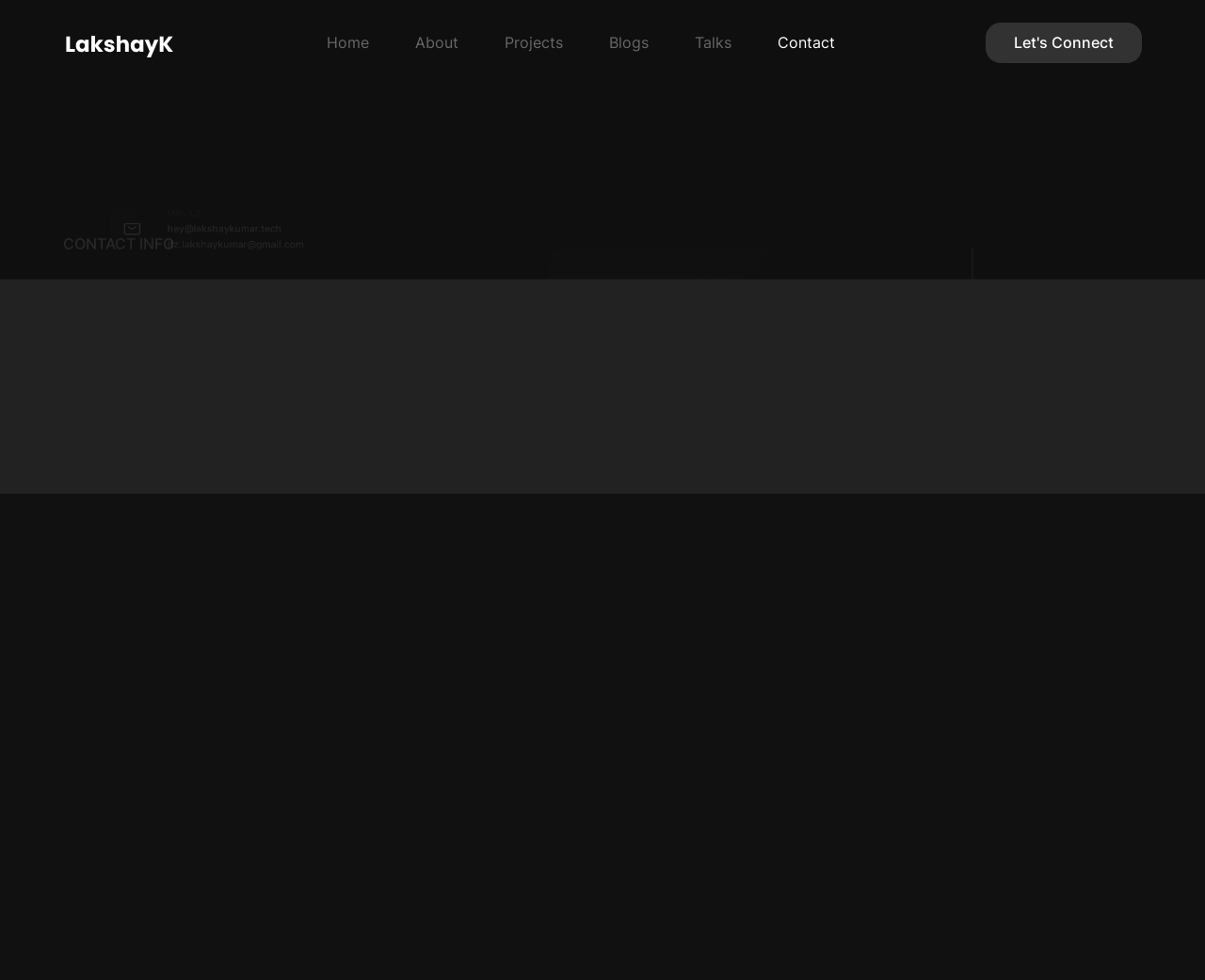Generate a comprehensive caption for the webpage you are viewing.

This webpage is about Lakshay Kumar, a young and aspiring Data Scientist who loves to build AI and ML applications that provide solutions to real-world problems. At the top of the page, there is a header section with a logo on the left and navigation links to different sections of the website, including Home, About, Projects, Blogs, Talks, and Contact.

Below the header, there is a section dedicated to contact information, with headings "CONTACT INFO" and "MAIL US". This section contains email addresses, a phone number, and a location in Bangalore, Karnataka, which is described as "The startup capital of India".

To the right of the contact information, there is a large background image that spans most of the page. On top of this image, there is a section with a heading "SOCIAL INFO" and several social media links. Below this, there is a quote about embracing a wanderlust spirit and exploring nature, accompanied by a call to action to explore.

At the bottom of the page, there is a footer section with a copyright notice and a mention of the website being powered by WordPress River. There are also repeated navigation links to different sections of the website.